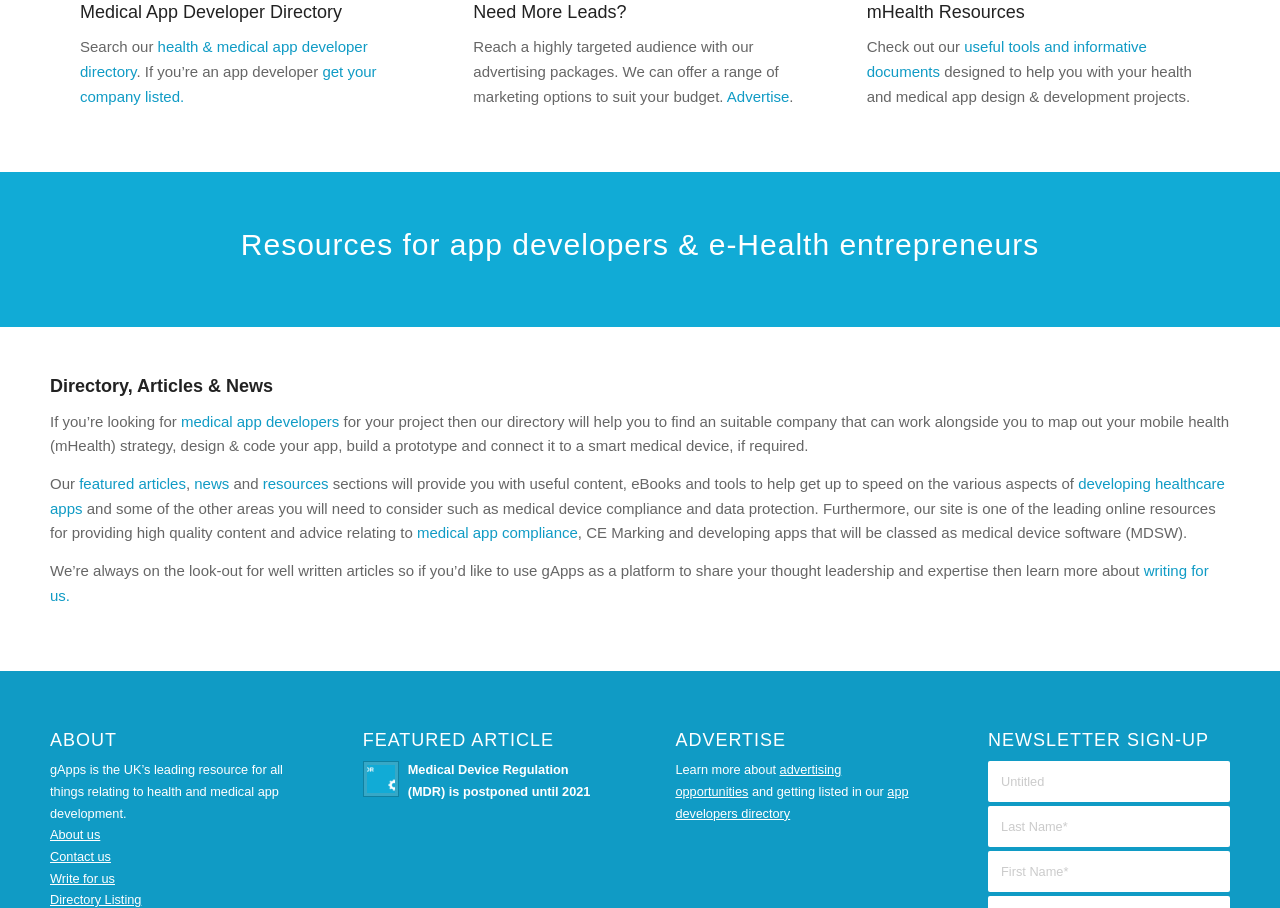Provide the bounding box coordinates of the section that needs to be clicked to accomplish the following instruction: "Search the health & medical app developer directory."

[0.062, 0.042, 0.287, 0.088]